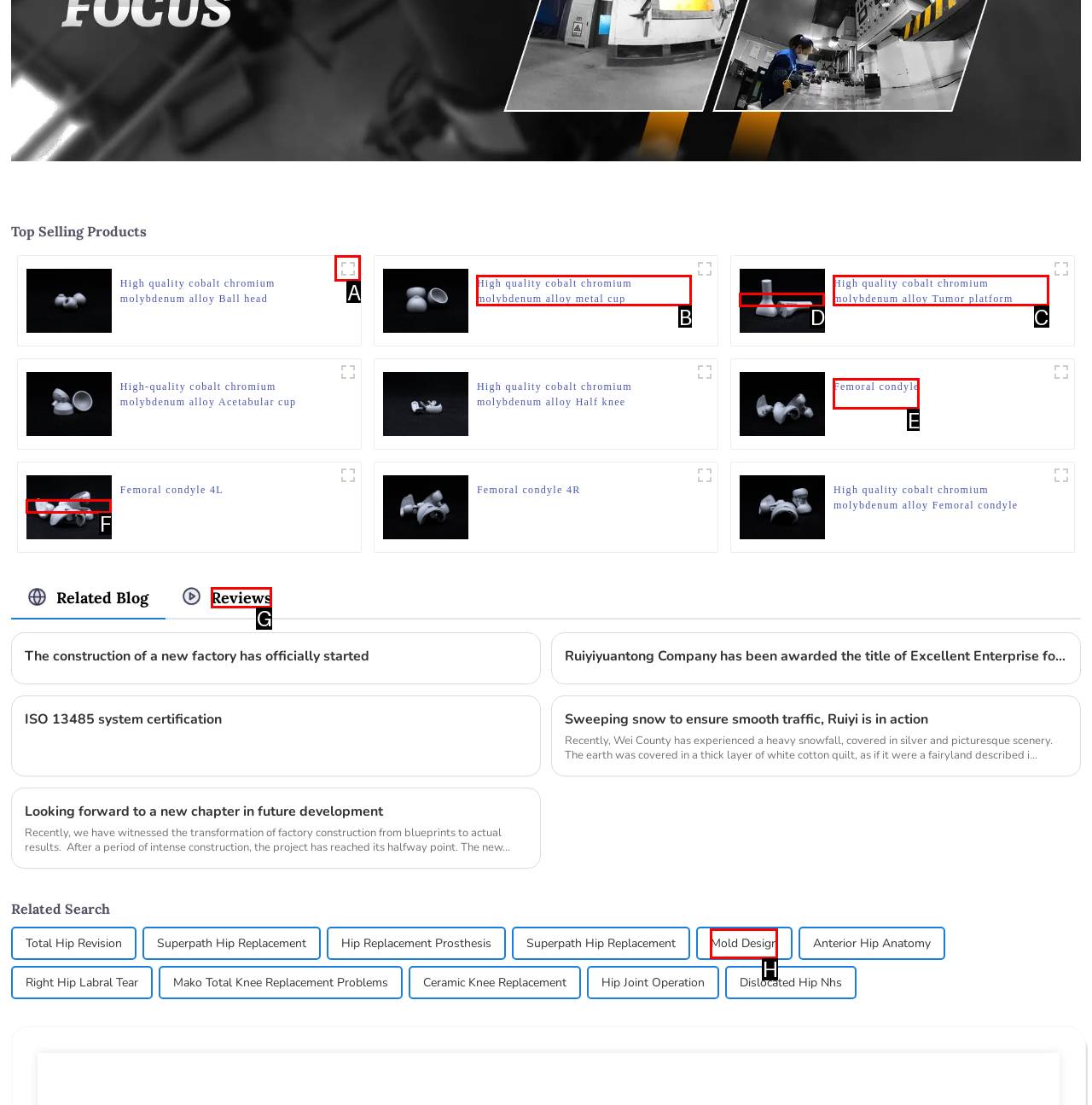Choose the letter that corresponds to the correct button to accomplish the task: Check the reviews
Reply with the letter of the correct selection only.

G